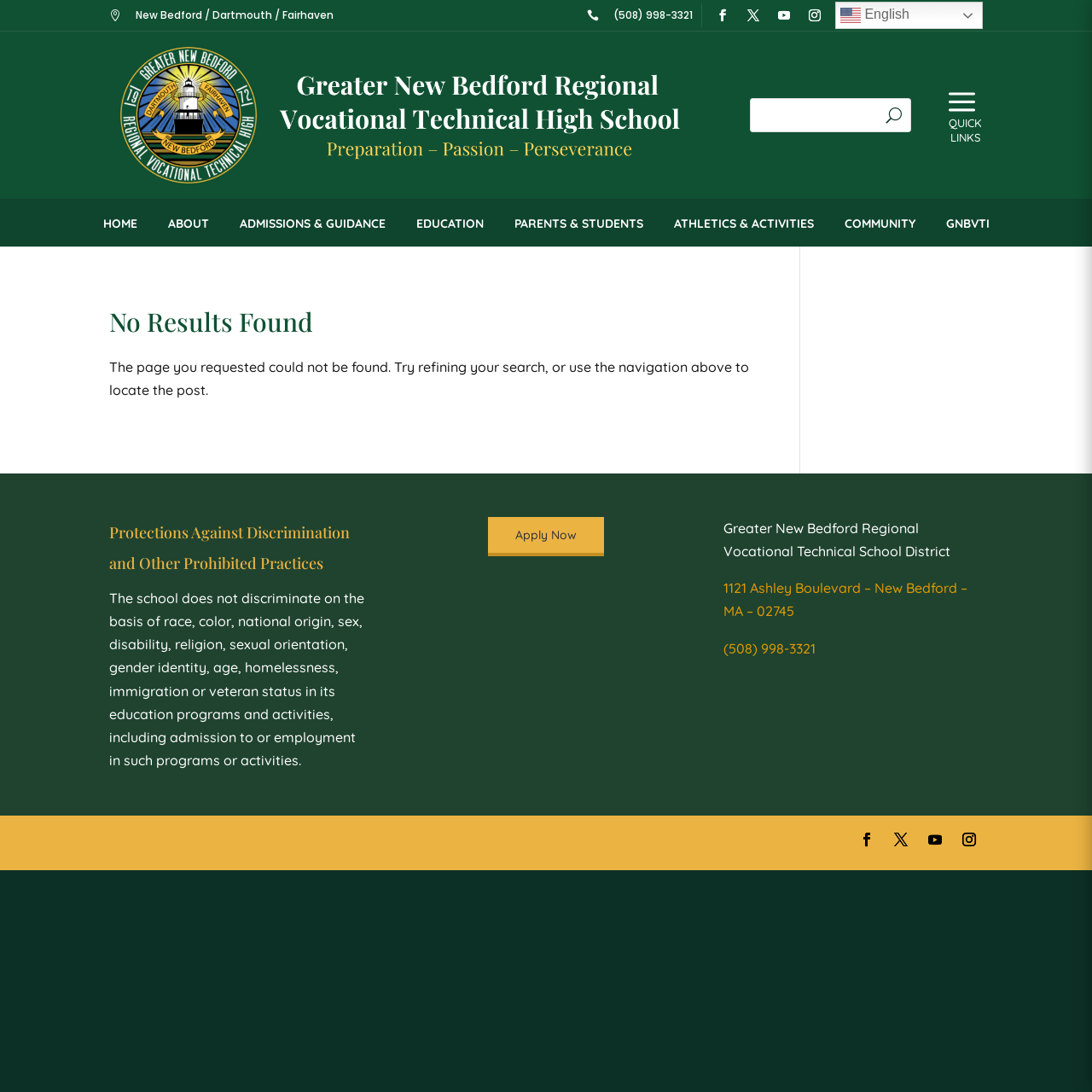Give a short answer to this question using one word or a phrase:
What is the language of the webpage?

English